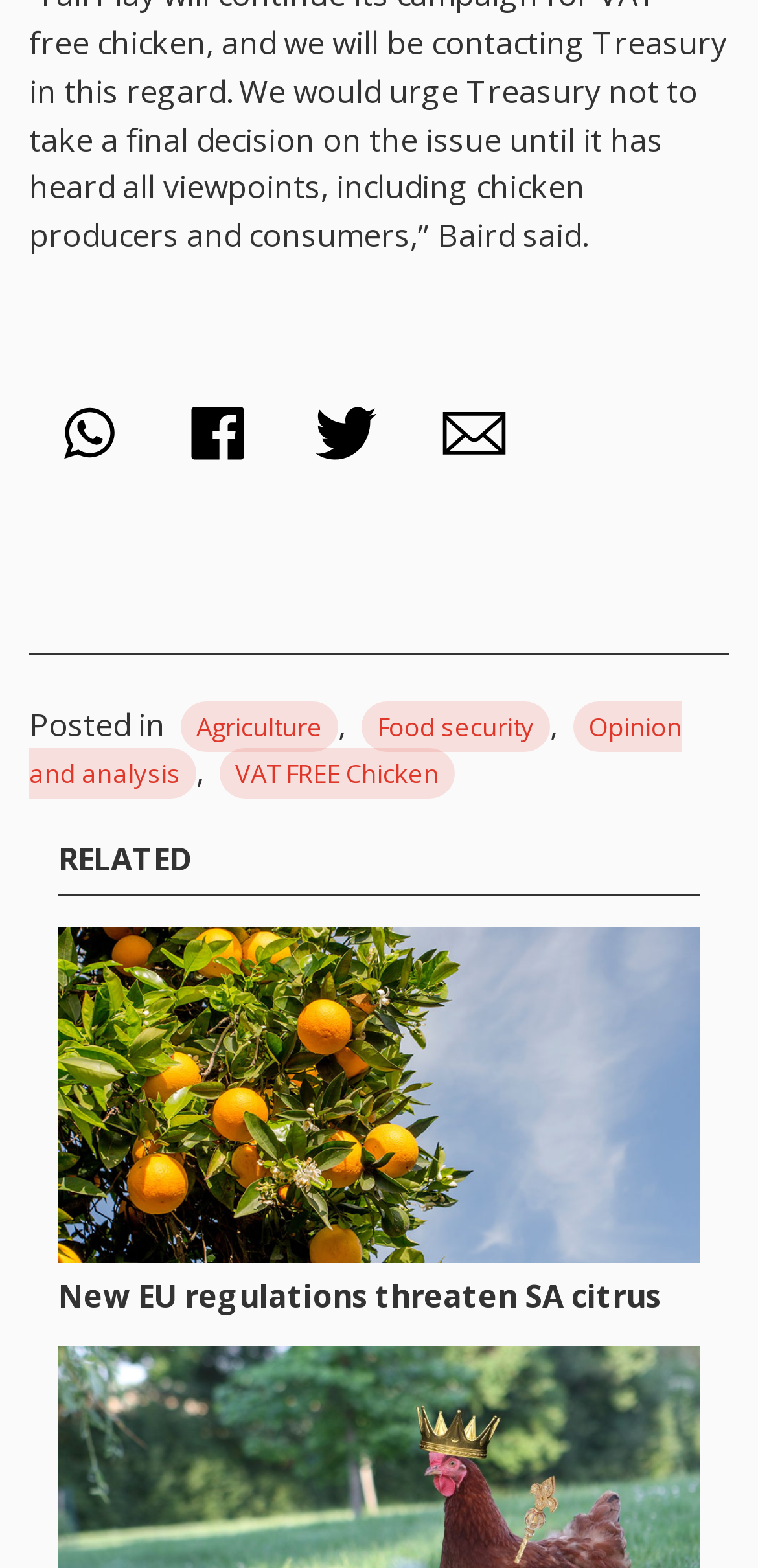Use a single word or phrase to respond to the question:
How many social media sharing options are available?

4